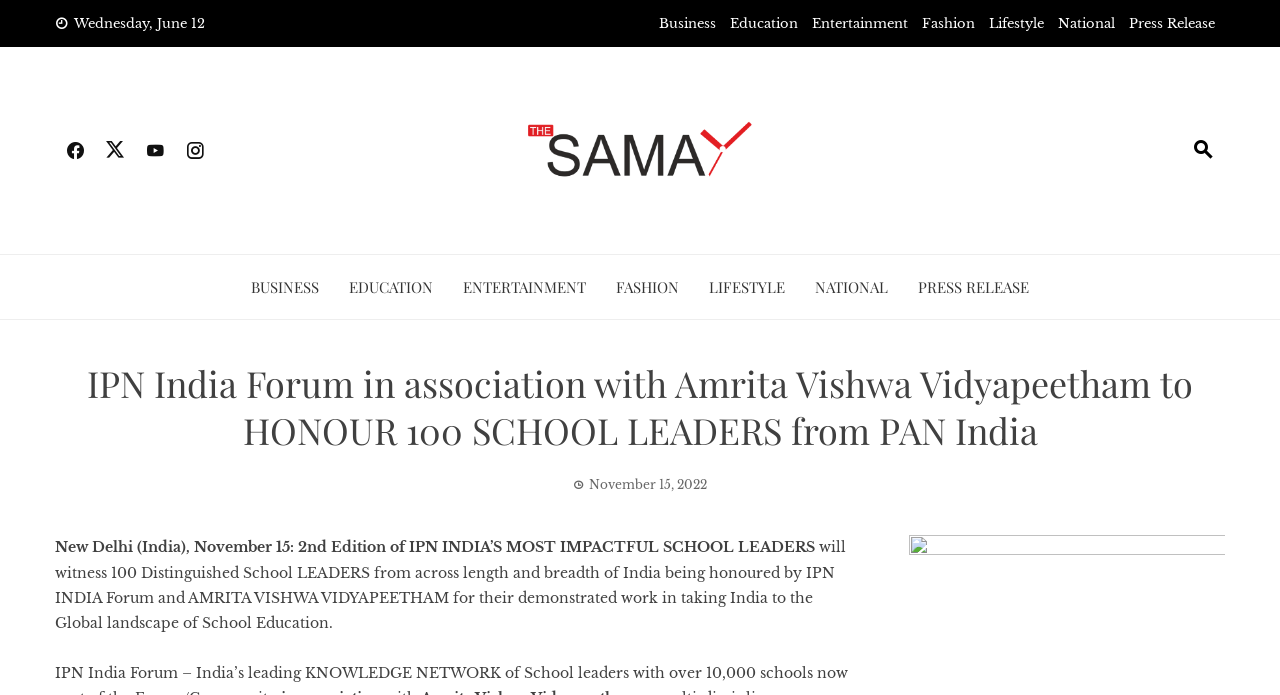Provide a one-word or one-phrase answer to the question:
What is the institution associated with IPN India Forum?

Amrita Vishwa Vidyapeetham